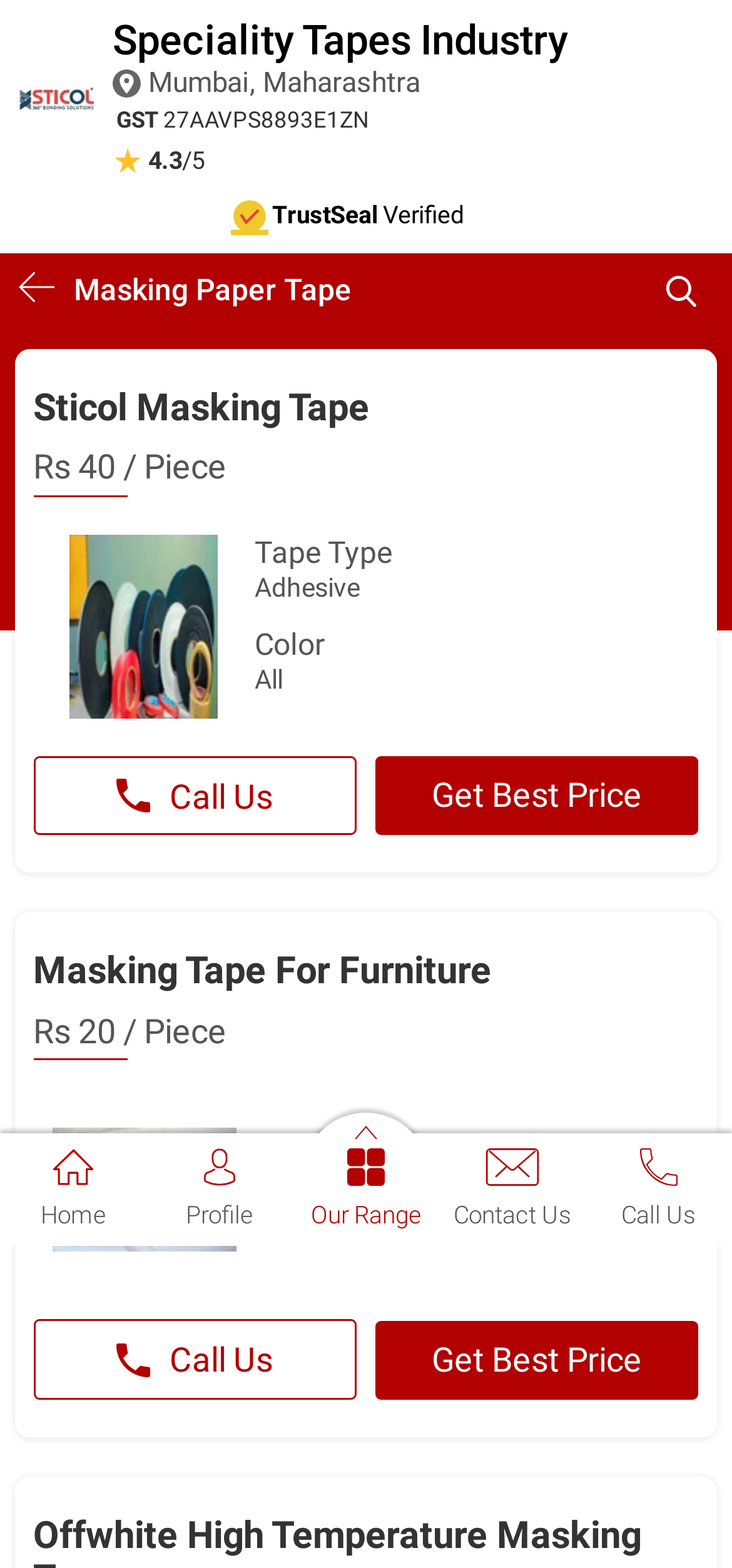Offer a thorough description of the webpage.

This webpage is about Speciality Tapes Industry, a manufacturer of masking paper tapes, located in Mumbai, Maharashtra. At the top of the page, there is a navigation menu with links to "Home", "Profile", "Our Range", "Contact Us", and "Call Us", each accompanied by a small image. Below the navigation menu, there is a logo of Speciality Tapes Industry with a link to the company's name.

On the left side of the page, there is a section with the company's GST number, rating (4.3/5), and a TrustSeal verification. Below this section, there is a link to "Masking Paper Tape" with a small image.

The main content of the page is divided into two sections, each describing a different type of masking tape. The first section is about Sticol Masking Tape, which costs Rs 40 per piece. This section includes a heading, a price, a figure with an image of the tape, and a table with details about the tape, such as its type, adhesive, color, usage, brand, and country of origin. There are also links to "Call Us" and "Get Best Price" below the table.

The second section is about Masking Tape For Furniture, which costs Rs 20 per piece. This section has a similar structure to the first one, with a heading, a price, a figure with an image of the tape, and a table with details about the tape. There are also links to "Call Us" and "Get Best Price" below the table.

Throughout the page, there are several images, including the company's logo, navigation menu icons, and images of the masking tapes. The layout of the page is organized, with clear headings and concise text, making it easy to navigate and find information about the products.